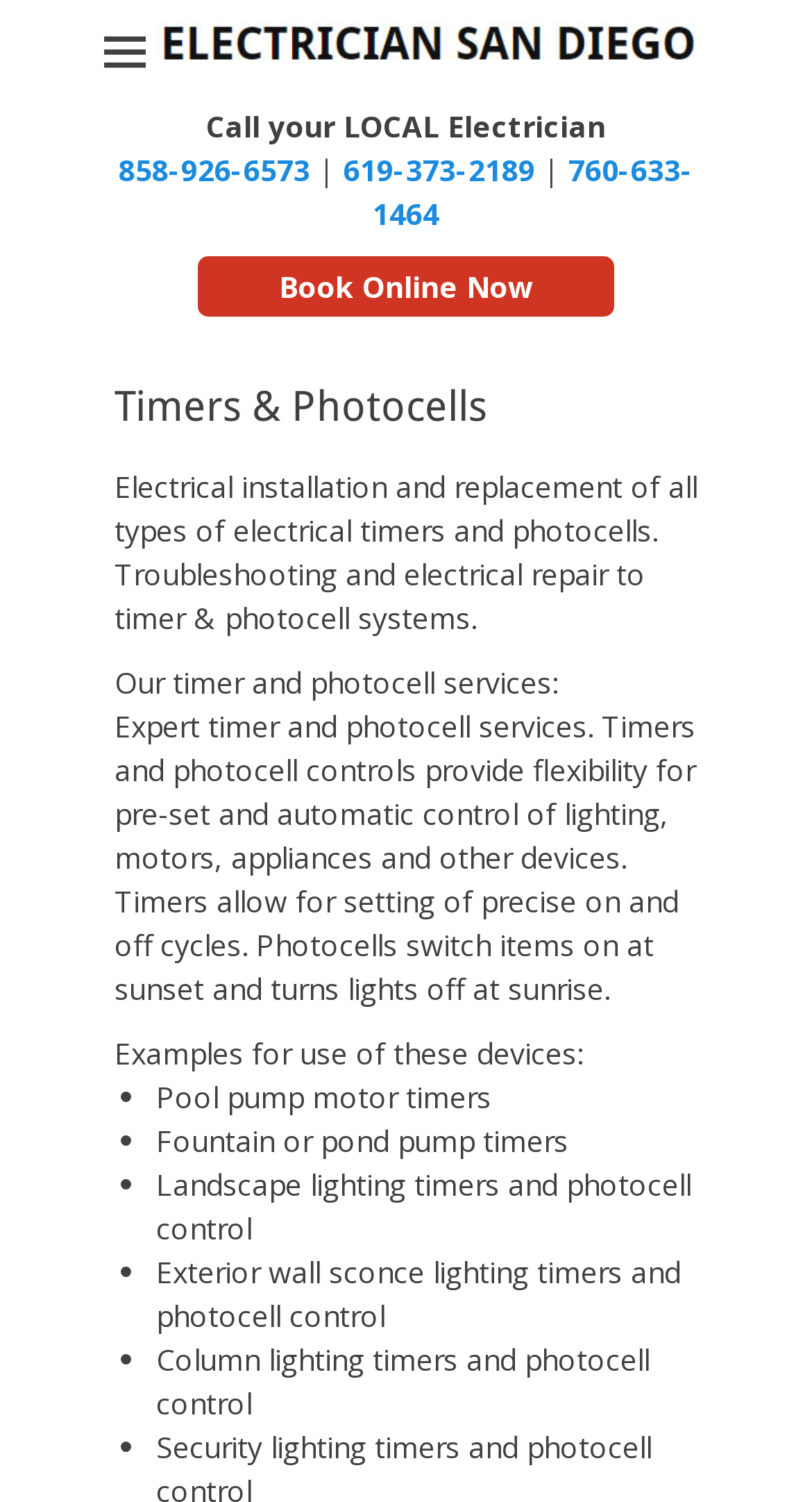What can be repaired by the electrician company?
Using the visual information, respond with a single word or phrase.

Timer & photocell systems